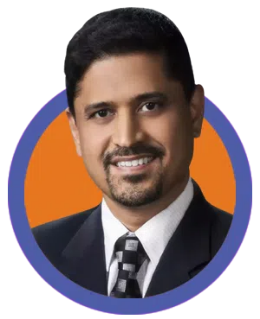Provide a short, one-word or phrase answer to the question below:
How many decades of experience does Samit Vartak have?

Over two